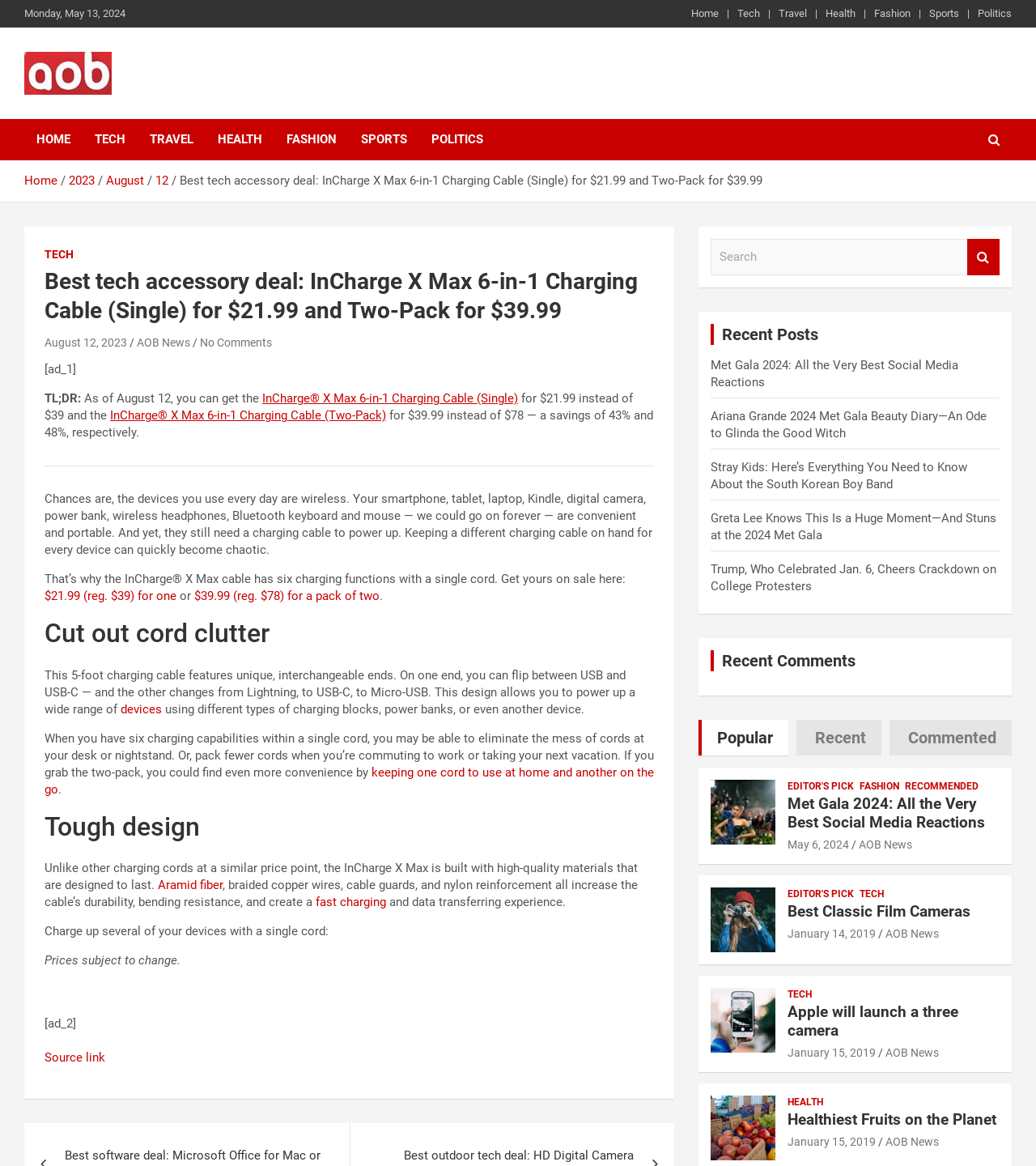Please reply to the following question using a single word or phrase: 
What is the material used in the InCharge X Max cable?

Aramid fiber